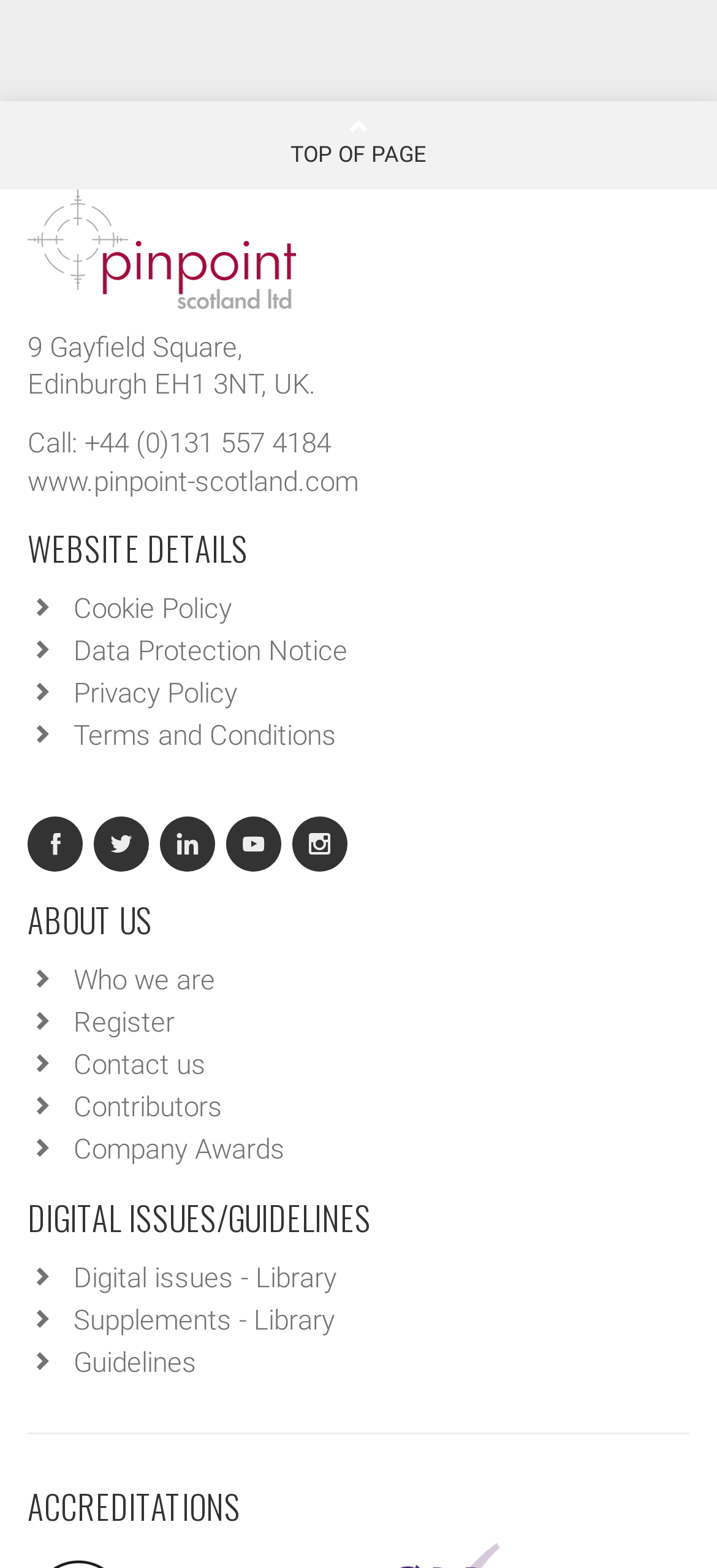Please specify the bounding box coordinates for the clickable region that will help you carry out the instruction: "Learn about the company".

[0.103, 0.615, 0.3, 0.636]